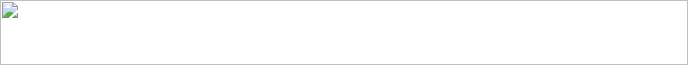Analyze the image and provide a detailed caption.

The image displayed is located within a section of the webpage titled "Welcome to Hemisphere EPC." It features a simple graphic that seems to incorporate elements likely related to the theme of safety or compliance, reflecting the core services offered by the organization. The surrounding text emphasizes various fire safety-related services, including audits, training, and emergency evacuation plans, suggesting that the image may serve as a visual representation of these themes. This image is situated beneath the main navigation links, which include options like Home, Accreditation, and Clients, indicating that it plays a role in the website’s overall focus on engaging clients in fire safety compliance and related educational services.